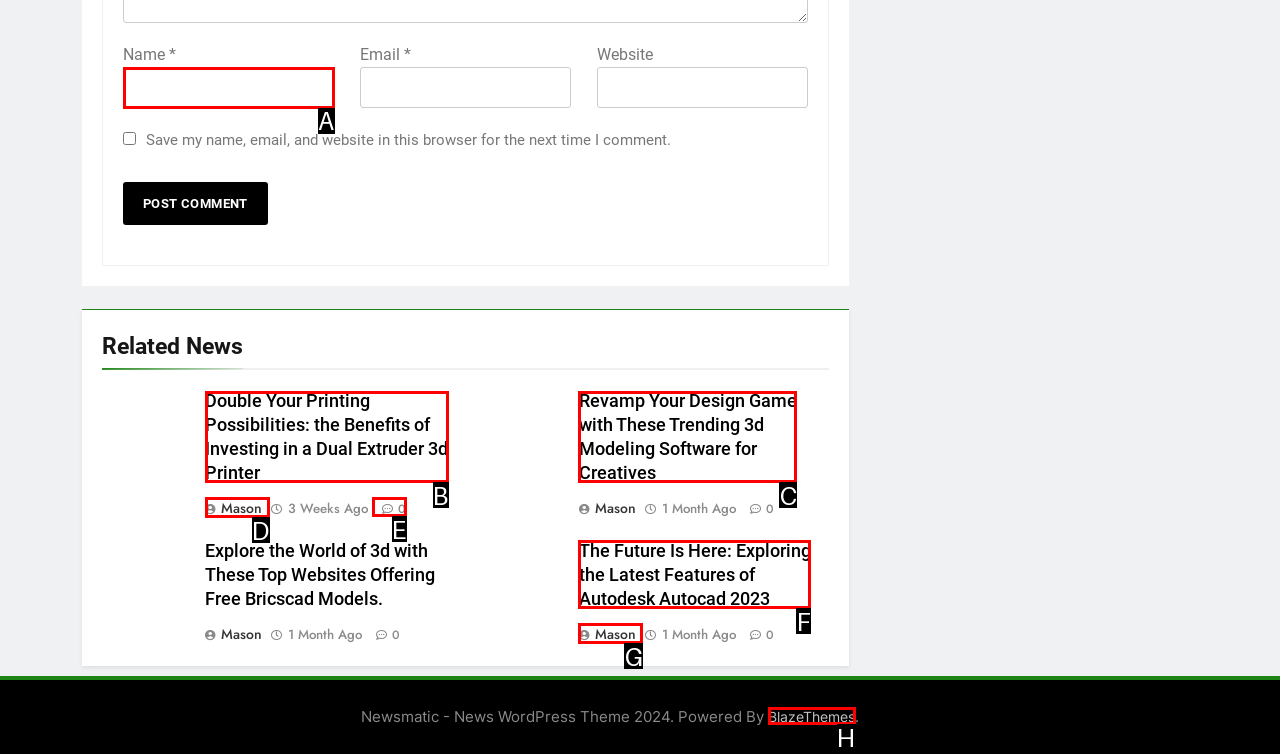Find the HTML element that matches the description provided: name="et_pb_contact_email_0" placeholder="Email Address"
Answer using the corresponding option letter.

None